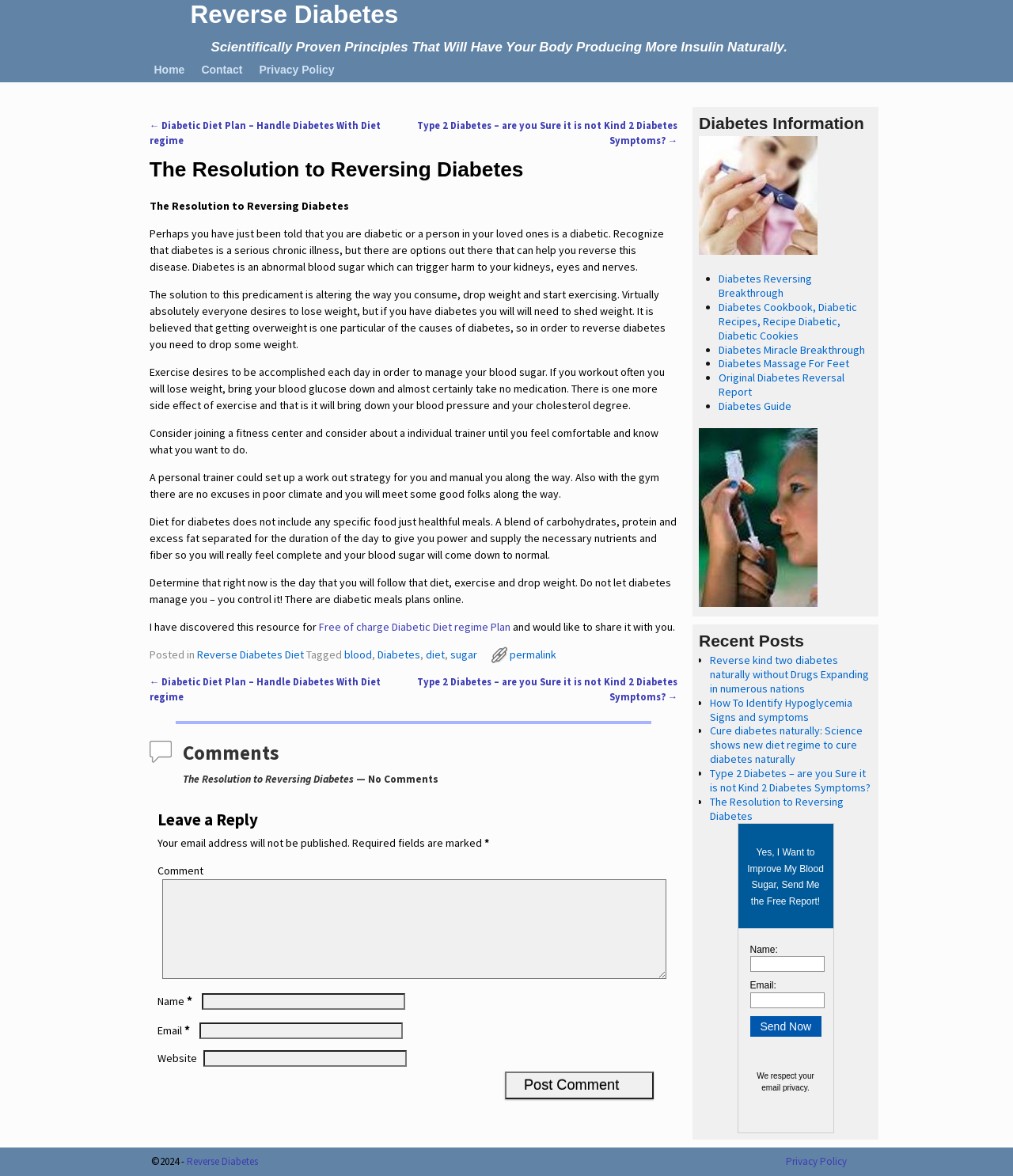What type of information is provided in the 'Diabetes Information' section?
Using the information from the image, give a concise answer in one word or a short phrase.

Links to related articles